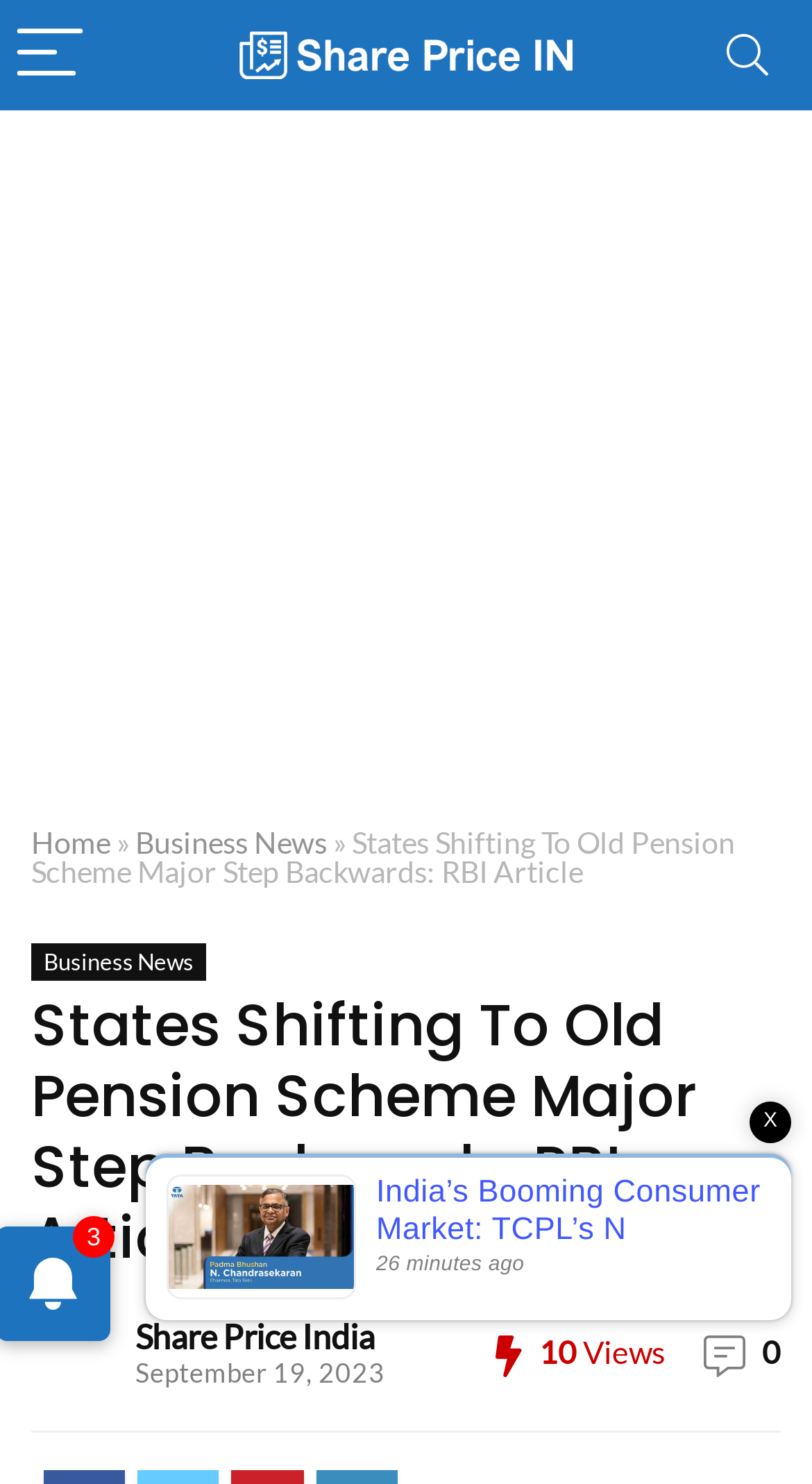Identify the bounding box coordinates of the part that should be clicked to carry out this instruction: "Read the business news".

[0.167, 0.556, 0.403, 0.58]